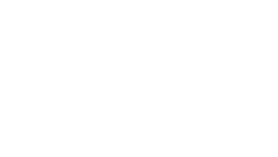Using the details in the image, give a detailed response to the question below:
When was the content published?

The surrounding text indicates that the content was published on July 5, 2021, which suggests that the article or feature is dated and was published on a specific day.